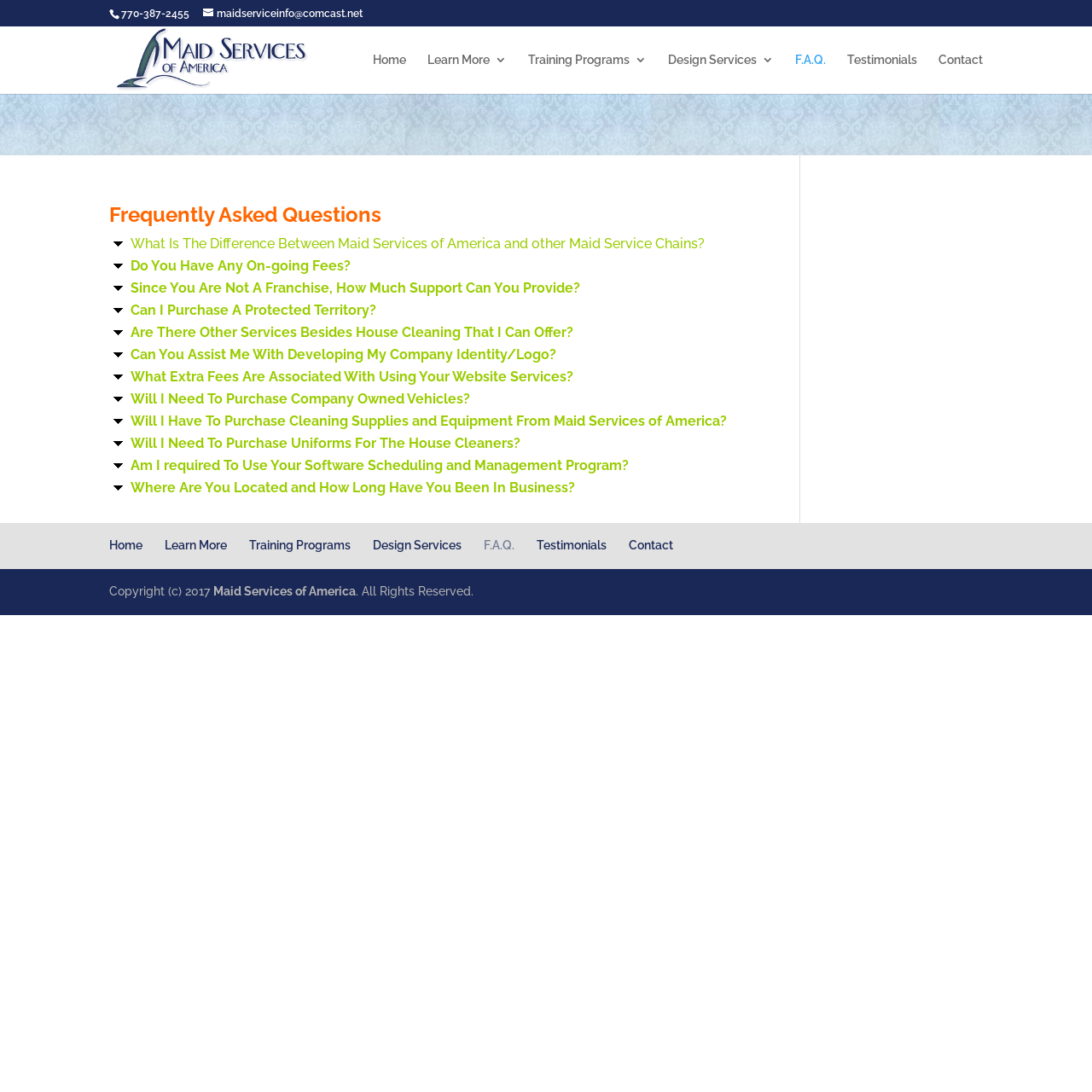Can you find the bounding box coordinates for the element that needs to be clicked to execute this instruction: "learn more about Maid Services of America"? The coordinates should be given as four float numbers between 0 and 1, i.e., [left, top, right, bottom].

[0.391, 0.049, 0.464, 0.086]